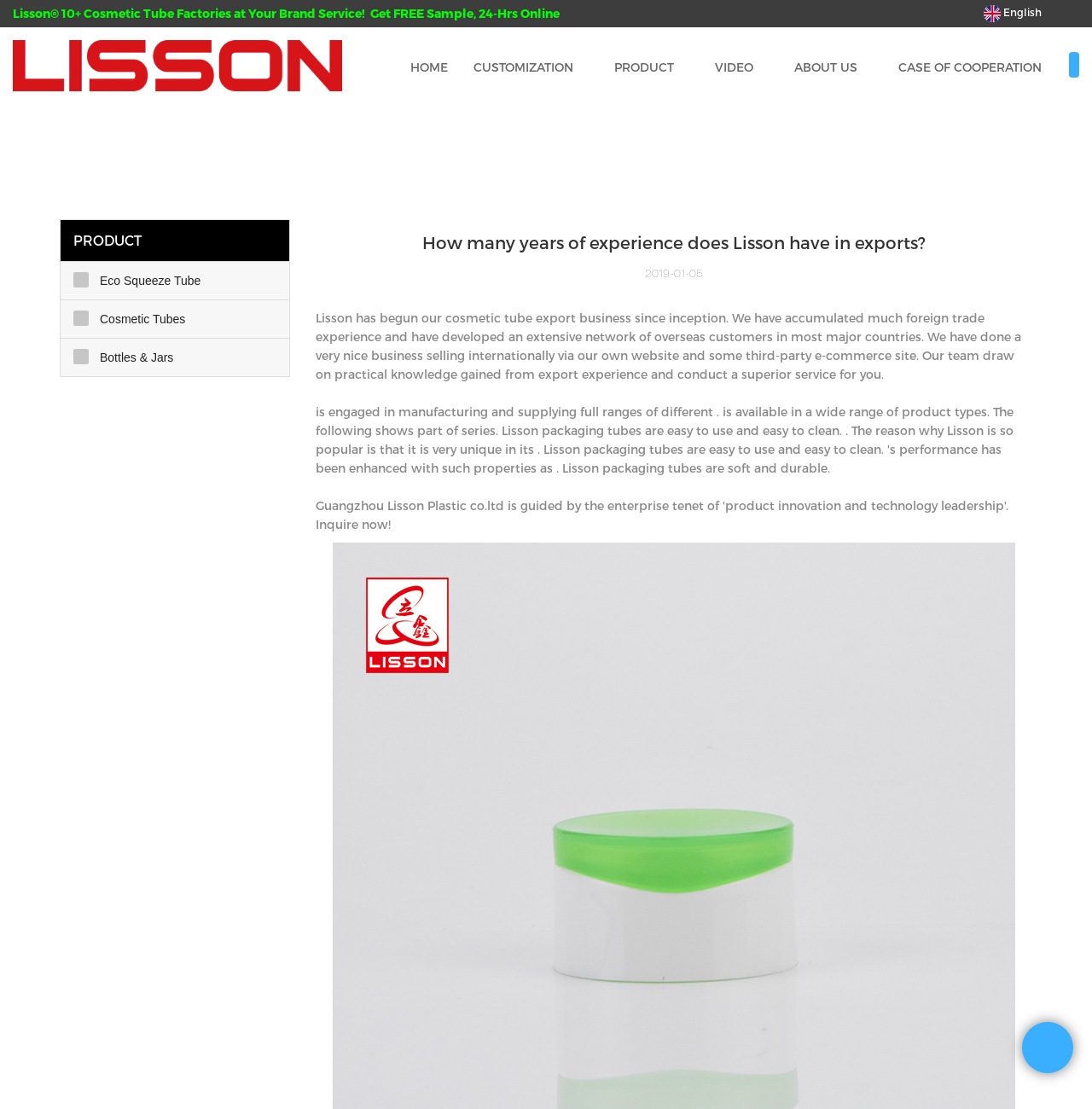Locate and provide the bounding box coordinates for the HTML element that matches this description: "ABOUT US".

[0.716, 0.047, 0.797, 0.075]